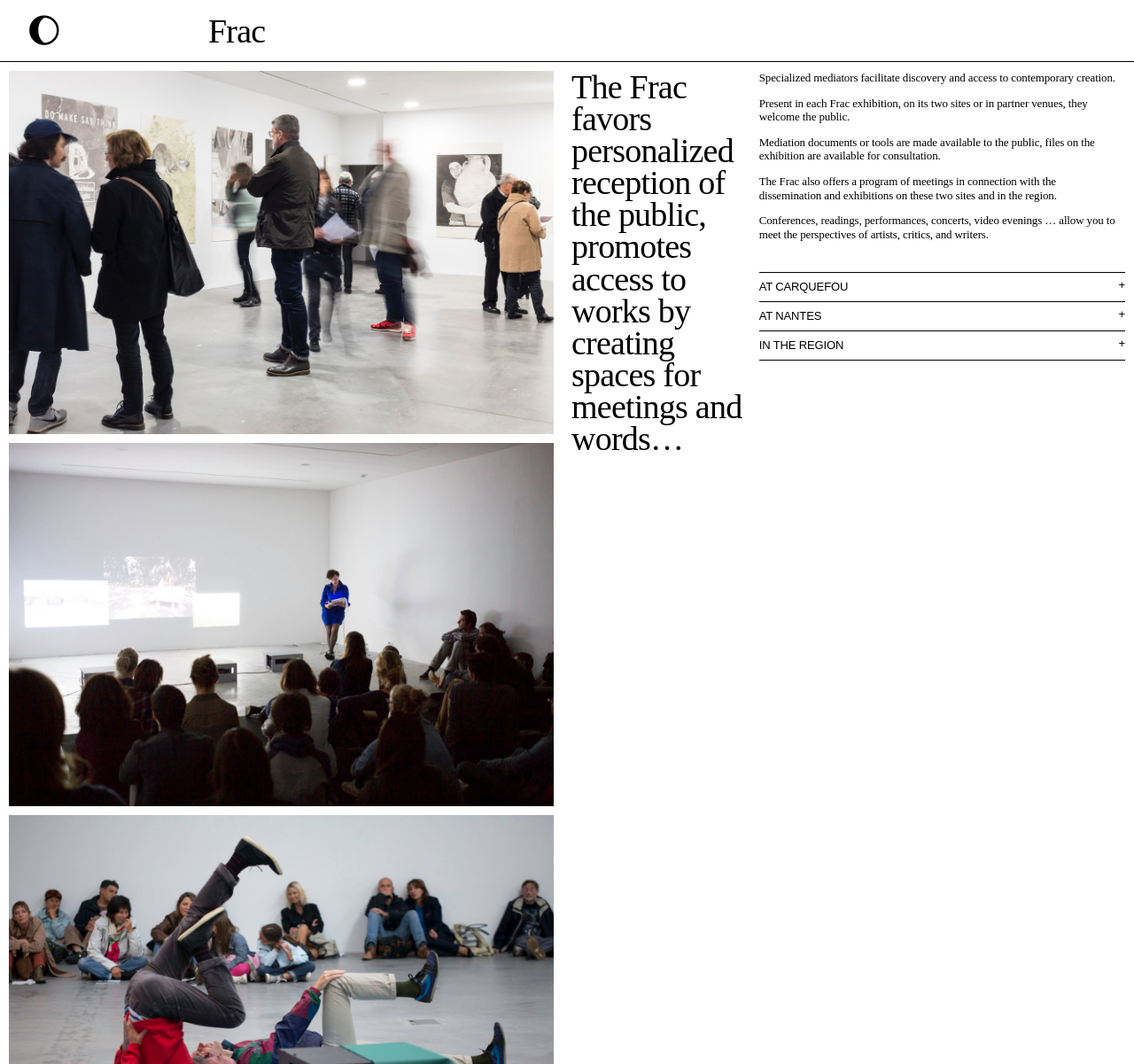Could you locate the bounding box coordinates for the section that should be clicked to accomplish this task: "Explore the Archives".

[0.023, 0.125, 0.062, 0.138]